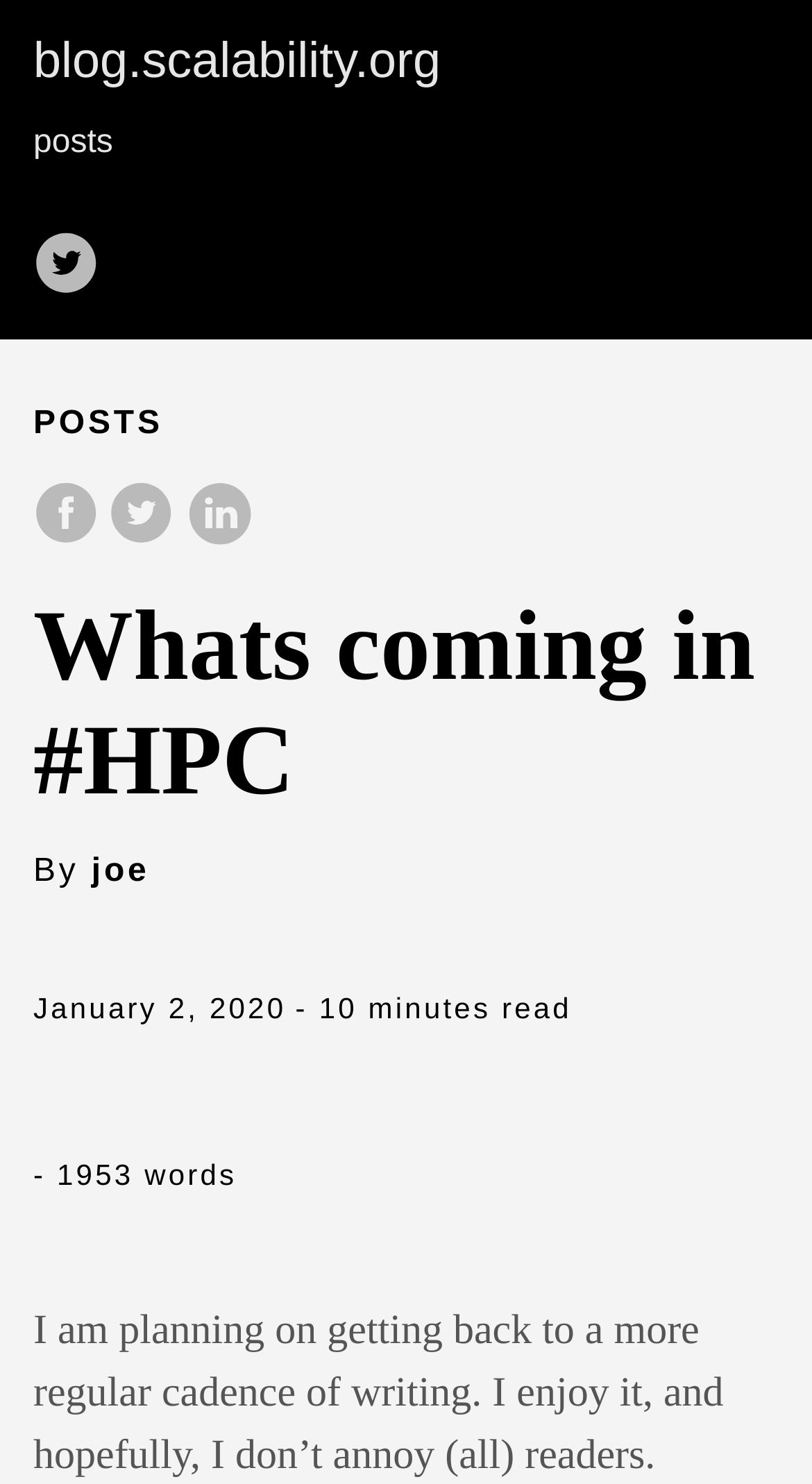What is the author's name?
Answer the question using a single word or phrase, according to the image.

joe